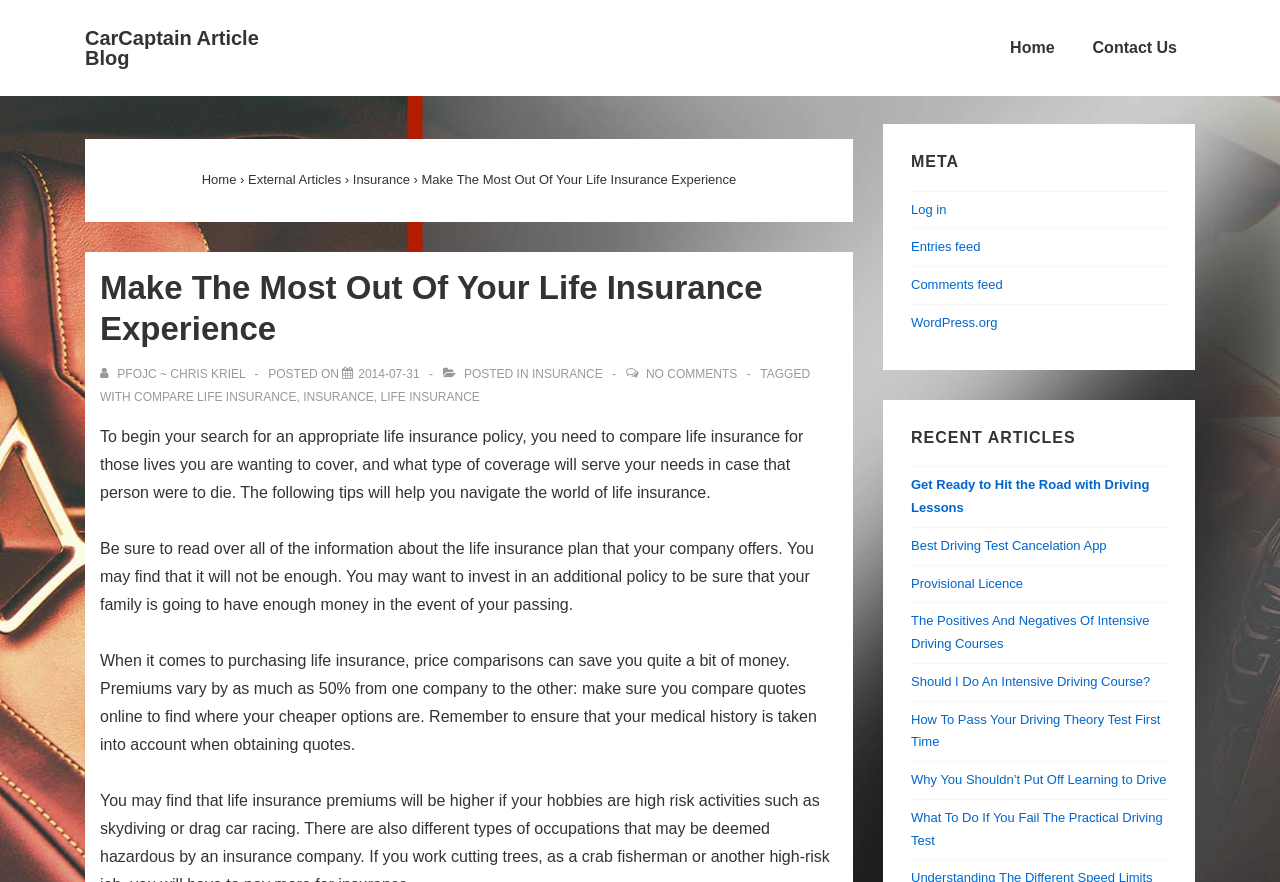Can you specify the bounding box coordinates of the area that needs to be clicked to fulfill the following instruction: "Click on the 'Home' link"?

[0.775, 0.027, 0.838, 0.082]